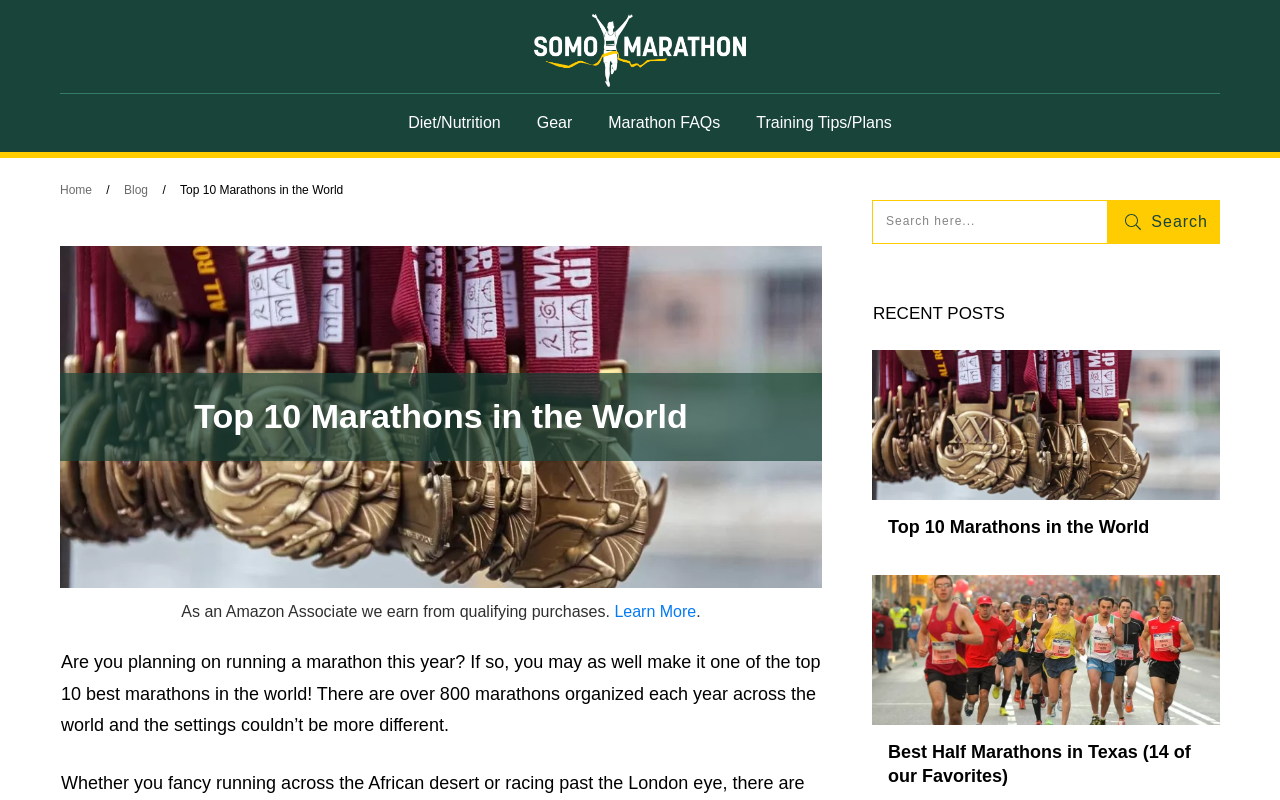Please answer the following question using a single word or phrase: How many articles are in the recent posts section?

2